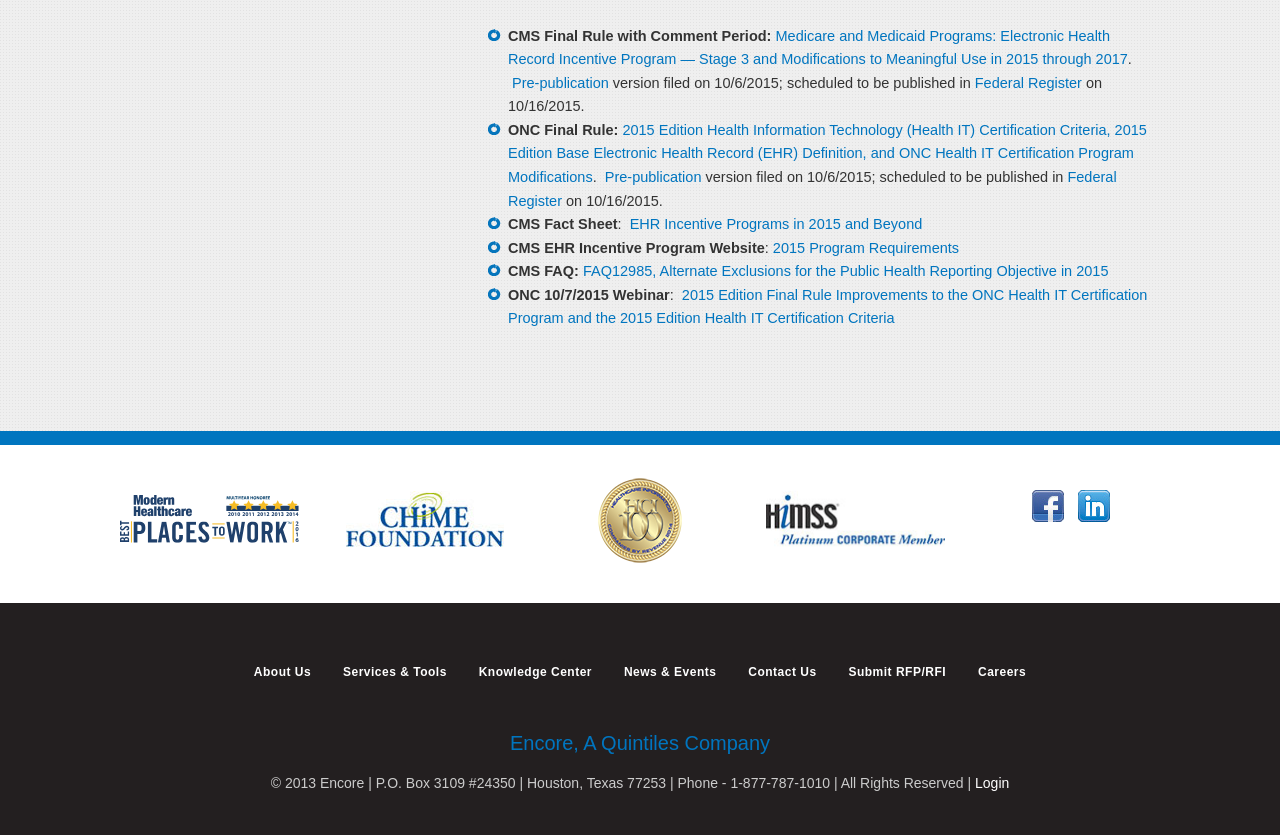Please identify the bounding box coordinates of the element on the webpage that should be clicked to follow this instruction: "Click on 'Roof Repairs'". The bounding box coordinates should be given as four float numbers between 0 and 1, formatted as [left, top, right, bottom].

None